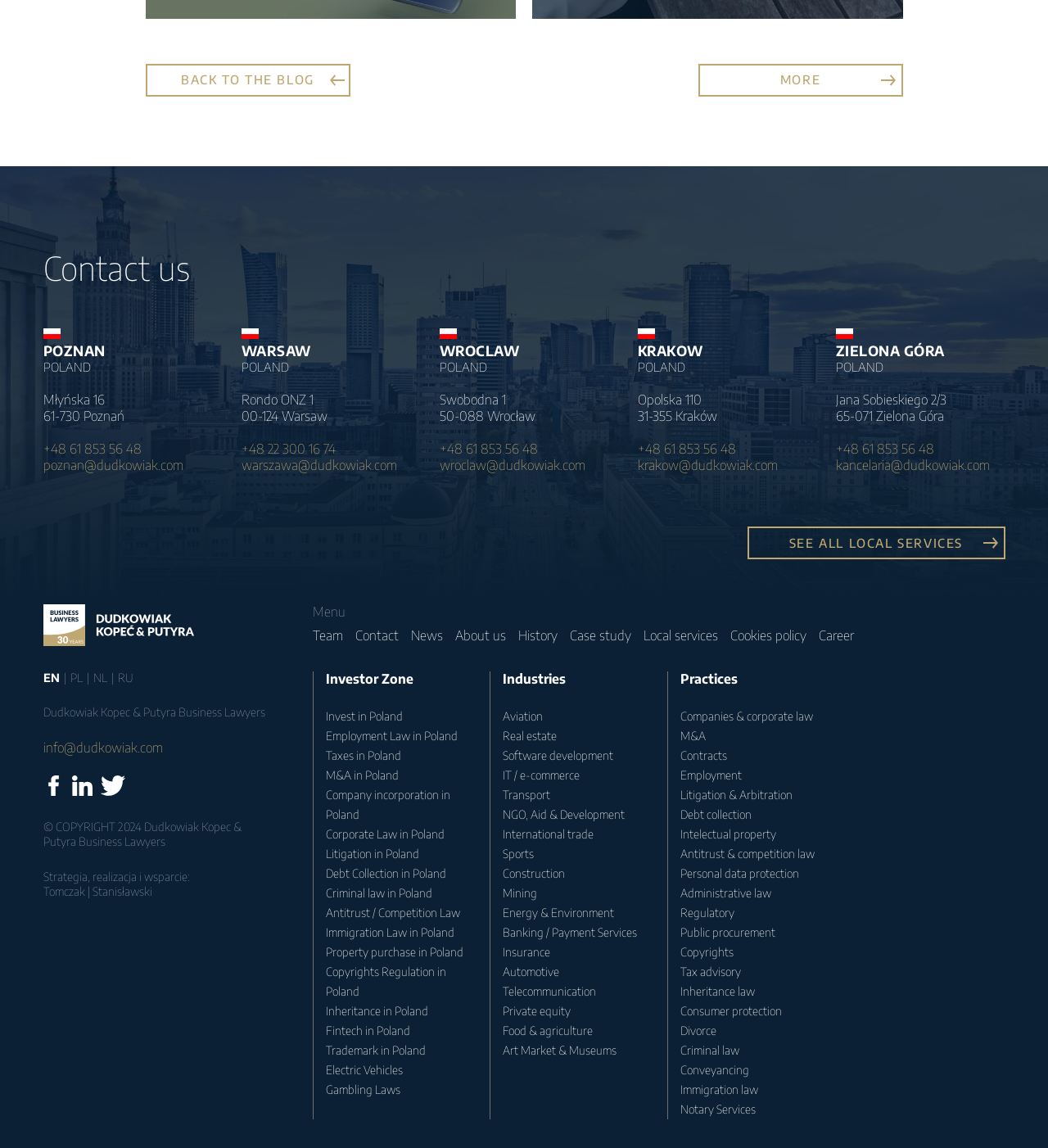Identify the bounding box for the UI element specified in this description: "+48 61 853 56 48". The coordinates must be four float numbers between 0 and 1, formatted as [left, top, right, bottom].

[0.041, 0.384, 0.135, 0.398]